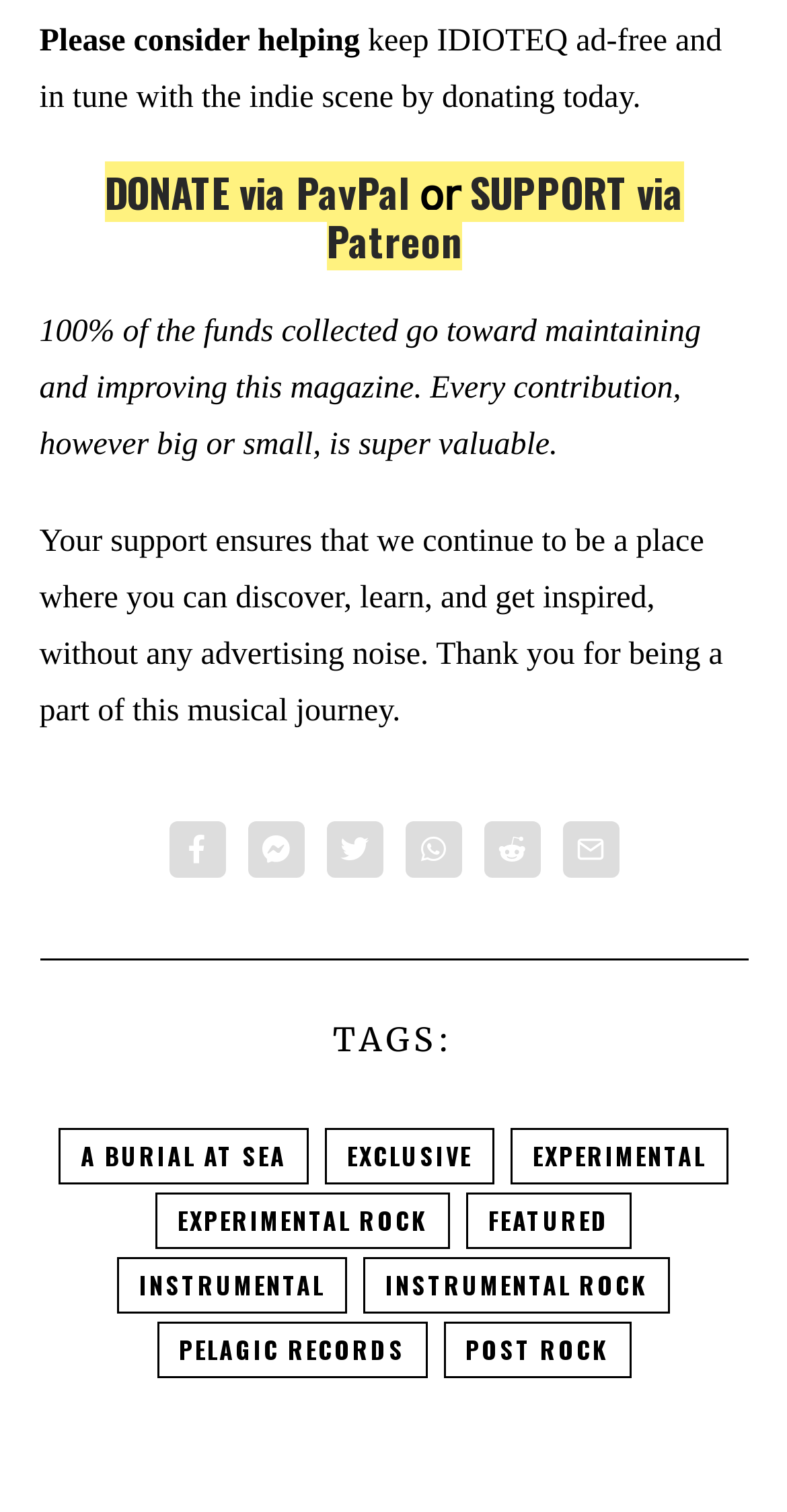Could you determine the bounding box coordinates of the clickable element to complete the instruction: "View EXCLUSIVE content"? Provide the coordinates as four float numbers between 0 and 1, i.e., [left, top, right, bottom].

[0.413, 0.746, 0.628, 0.783]